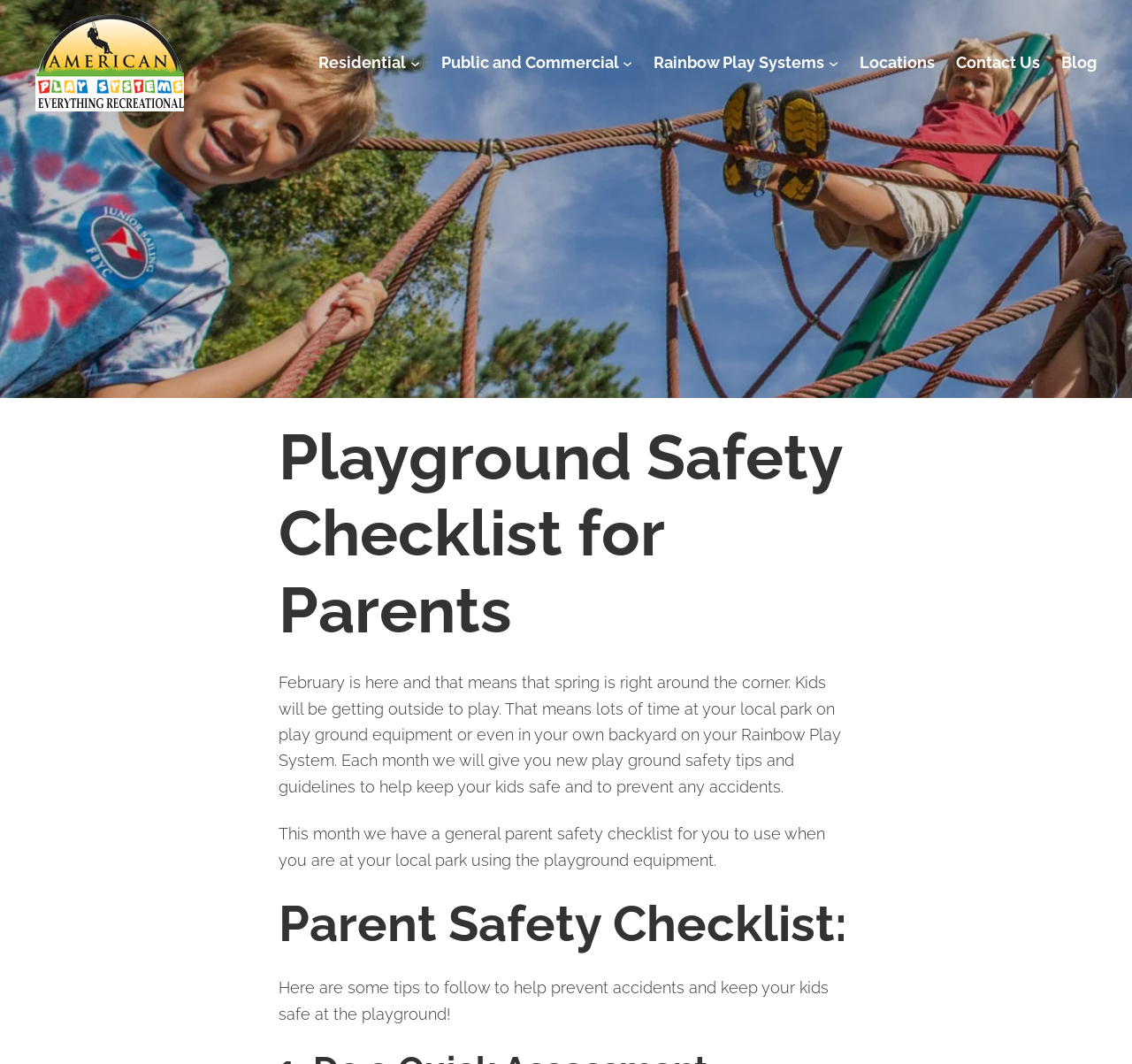Provide your answer to the question using just one word or phrase: What is the main topic of this webpage?

Playground Safety